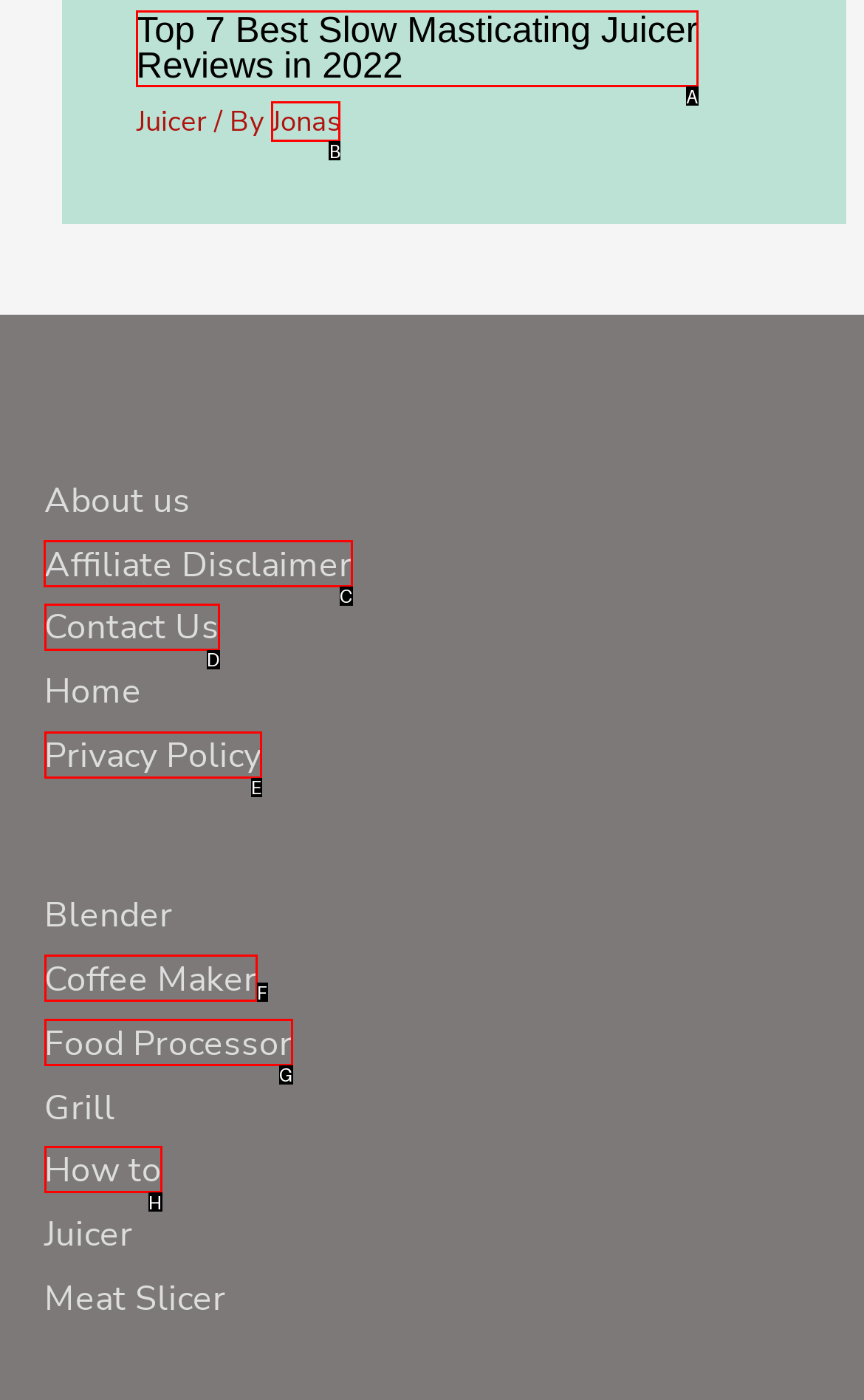Which option should you click on to fulfill this task: Read the 'Affiliate Disclaimer'? Answer with the letter of the correct choice.

C